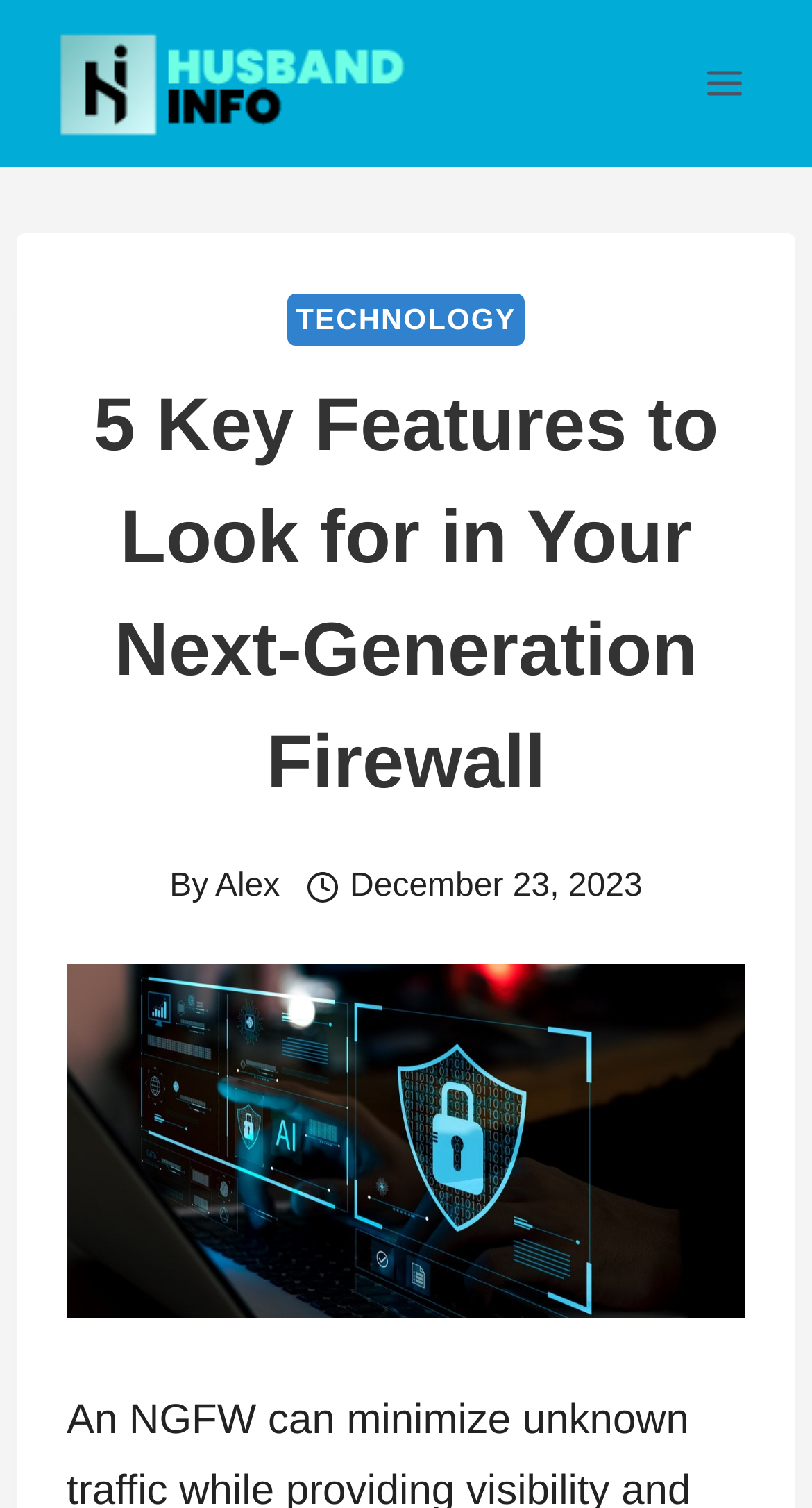Kindly respond to the following question with a single word or a brief phrase: 
What is the author of the article?

Alex